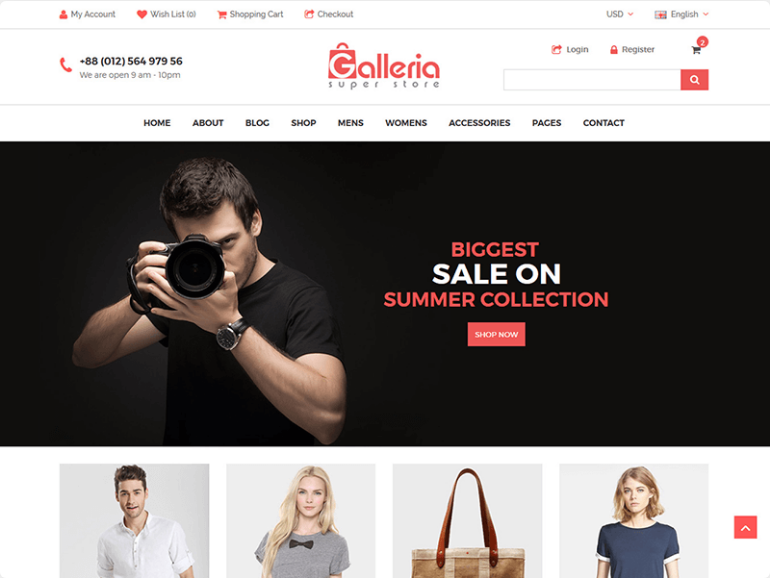What is the purpose of the navigation bar?
Please utilize the information in the image to give a detailed response to the question.

The navigation bar at the top of the webpage provides easy access to various sections of the website, such as 'HOME', 'BLOG', 'SHOP', and more, allowing users to navigate the site efficiently.